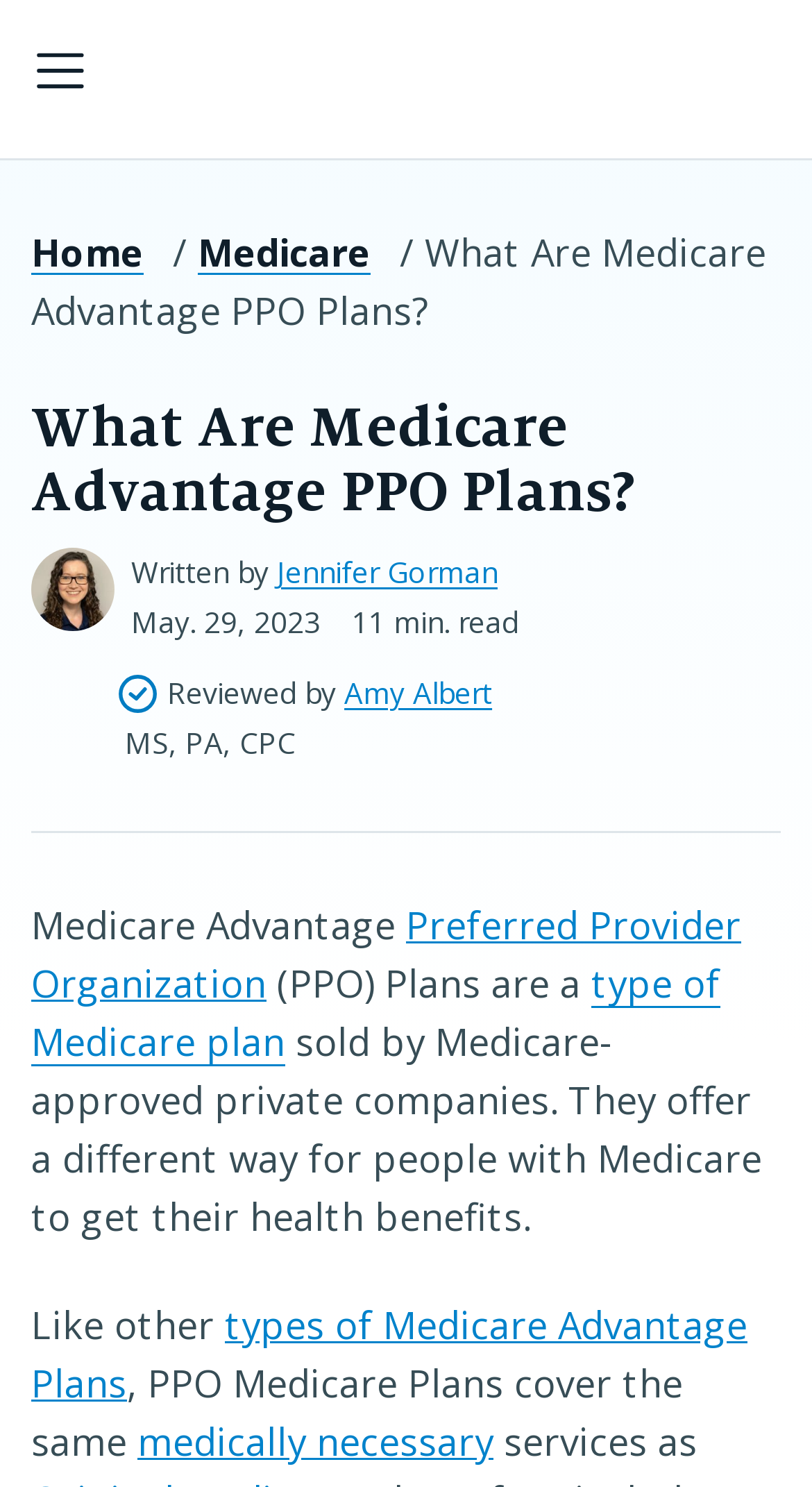Given the element description type of Medicare plan, identify the bounding box coordinates for the UI element on the webpage screenshot. The format should be (top-left x, top-left y, bottom-right x, bottom-right y), with values between 0 and 1.

[0.038, 0.644, 0.887, 0.717]